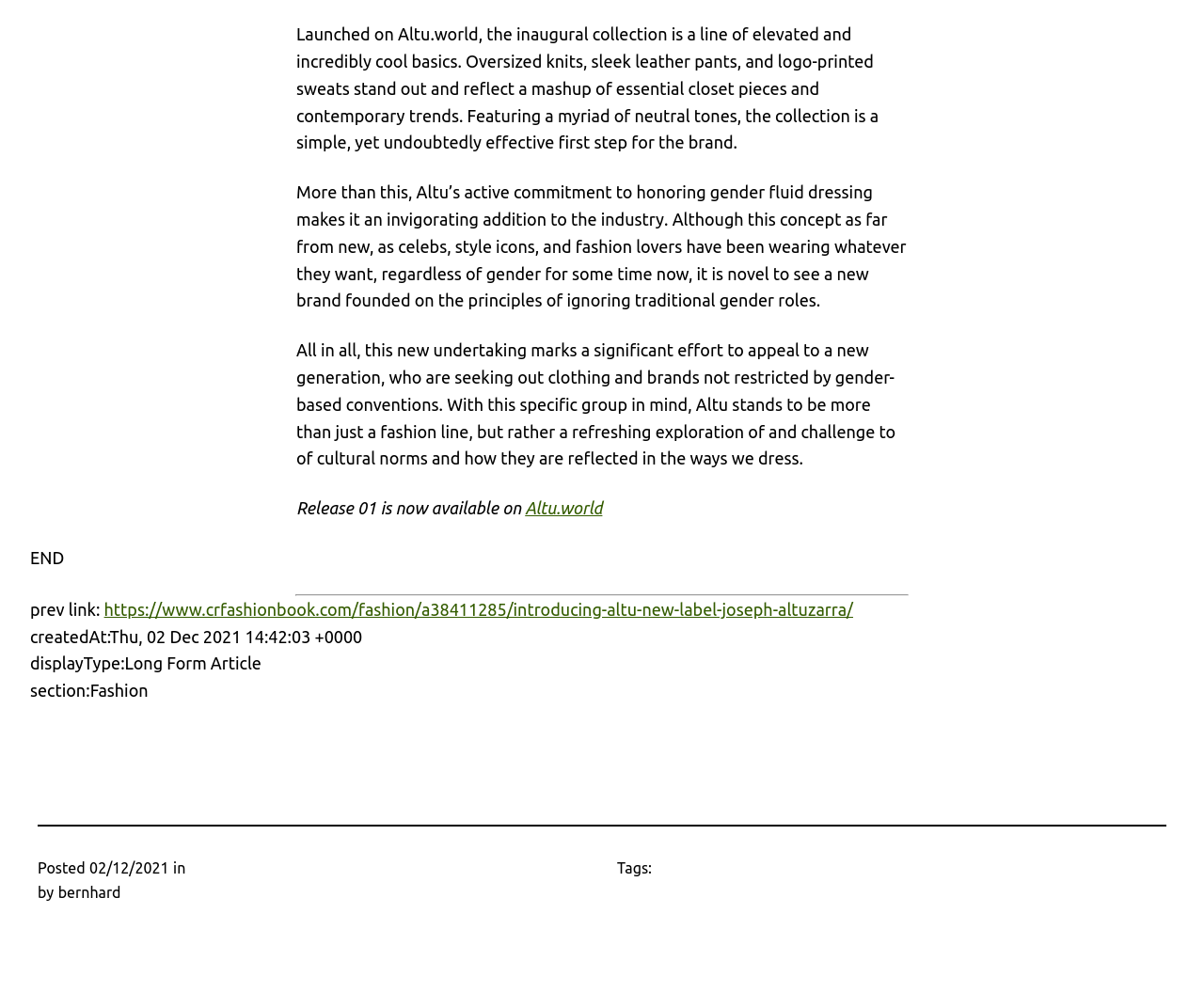Please determine the bounding box coordinates for the element with the description: "Altu.world".

[0.436, 0.495, 0.5, 0.513]